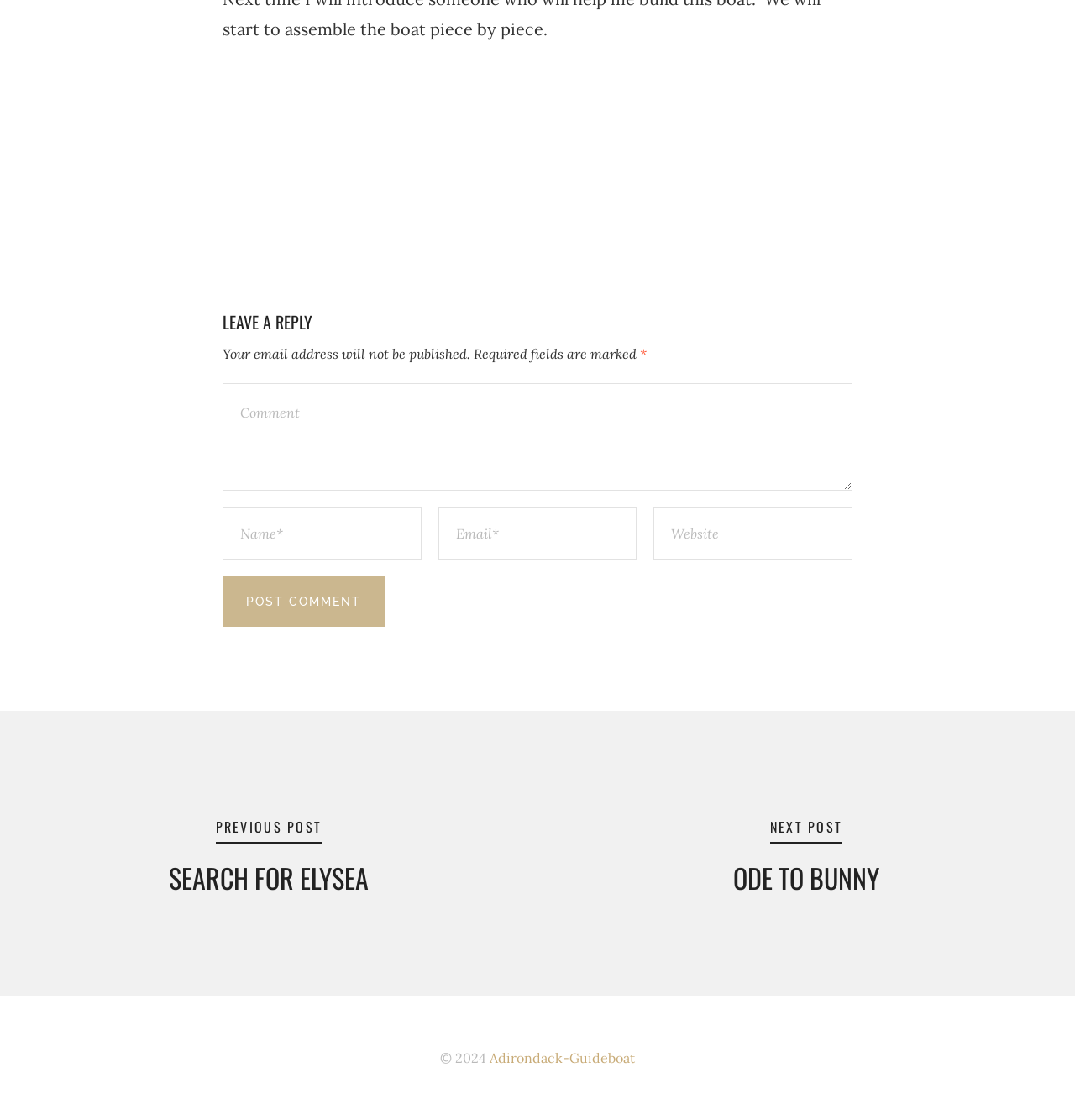What is the copyright year of the webpage?
Look at the image and provide a detailed response to the question.

The copyright information at the bottom of the webpage indicates that the copyright year is 2024.